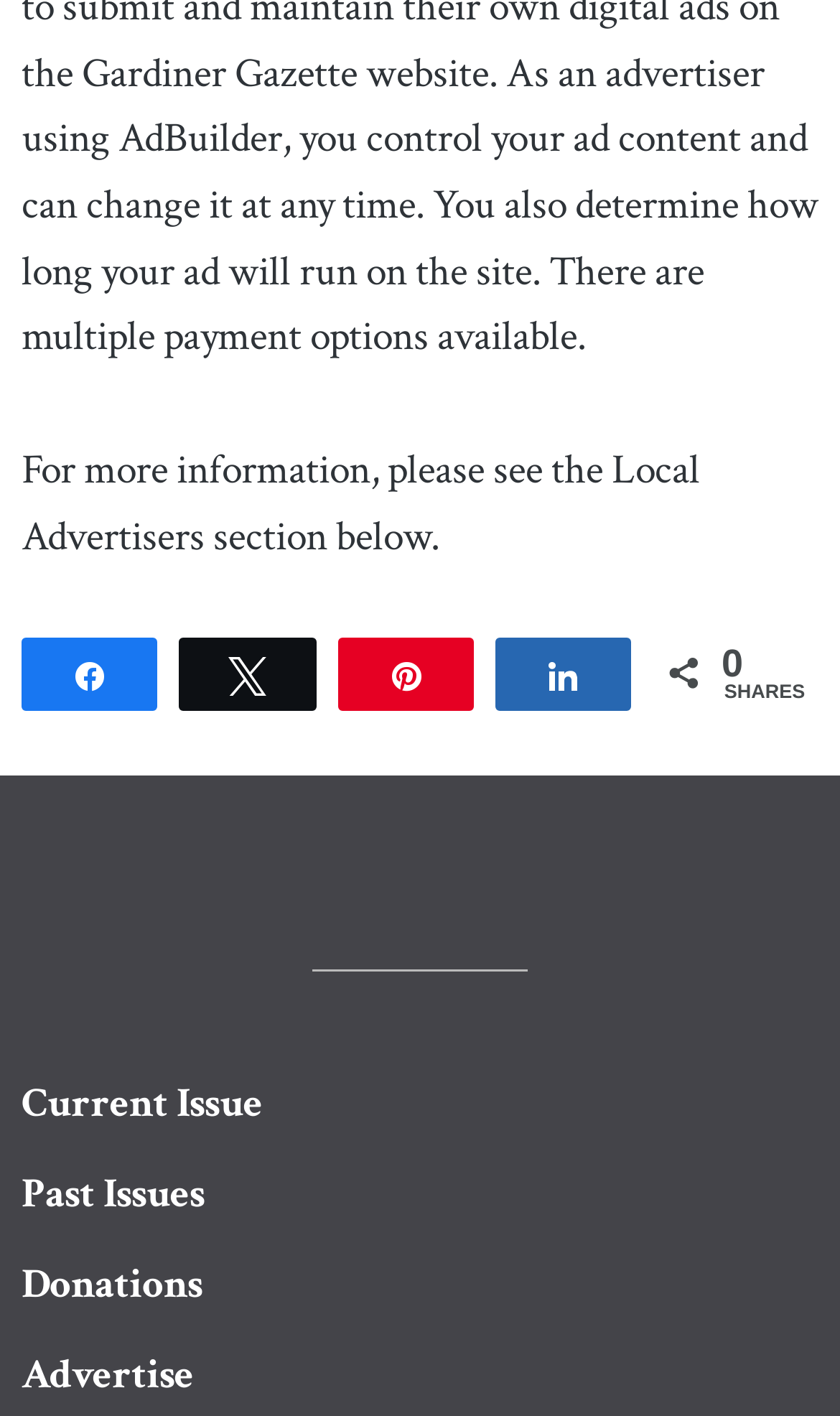Indicate the bounding box coordinates of the element that must be clicked to execute the instruction: "Advertise on the website". The coordinates should be given as four float numbers between 0 and 1, i.e., [left, top, right, bottom].

[0.026, 0.952, 0.949, 0.993]